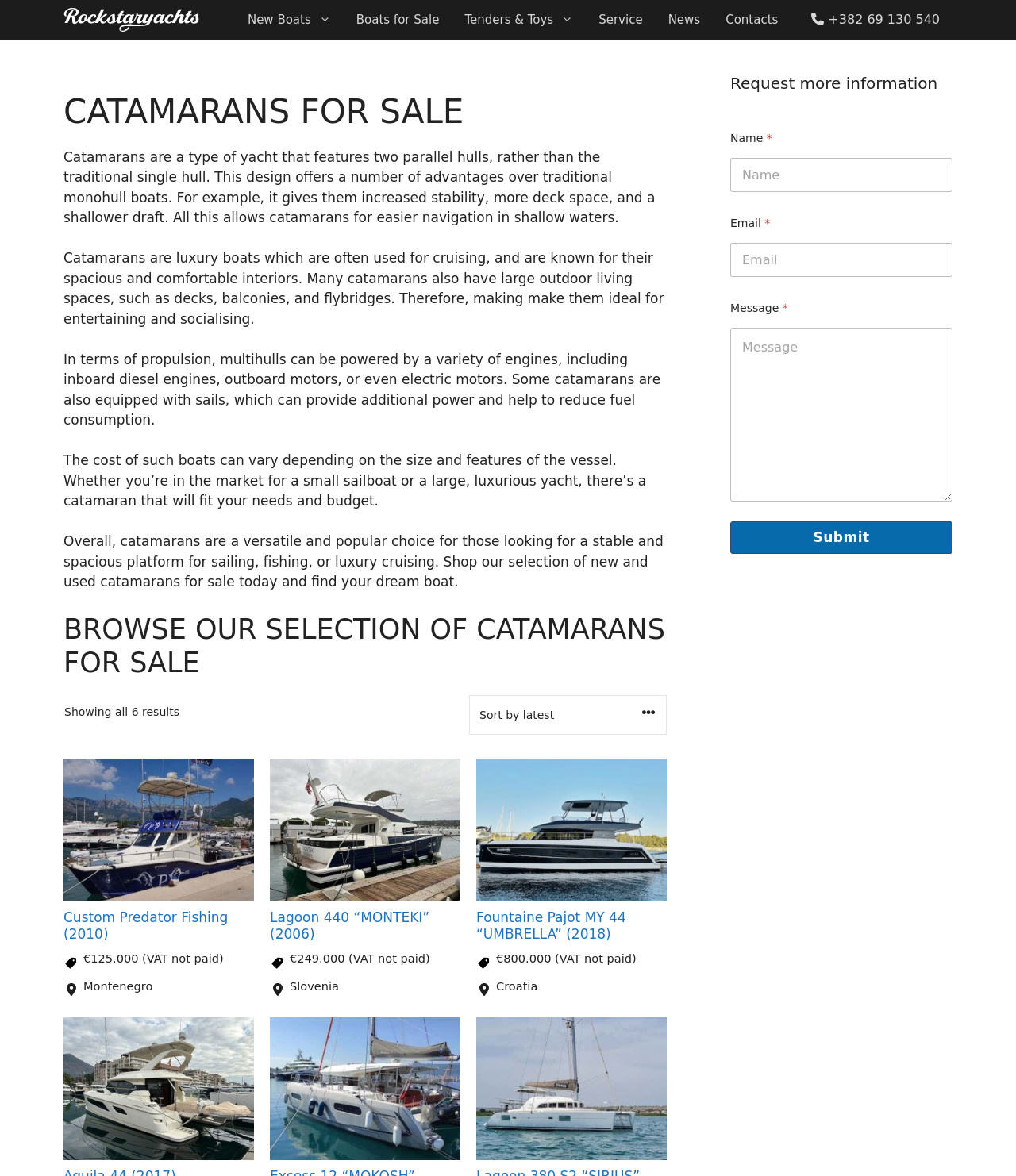Using the details from the image, please elaborate on the following question: What type of yacht is featured on this webpage?

Based on the webpage content, it is clear that the webpage is about catamarans for sale. The heading 'CATAMARANS FOR SALE' and the descriptions of catamarans' features and advantages suggest that this webpage is focused on catamarans.